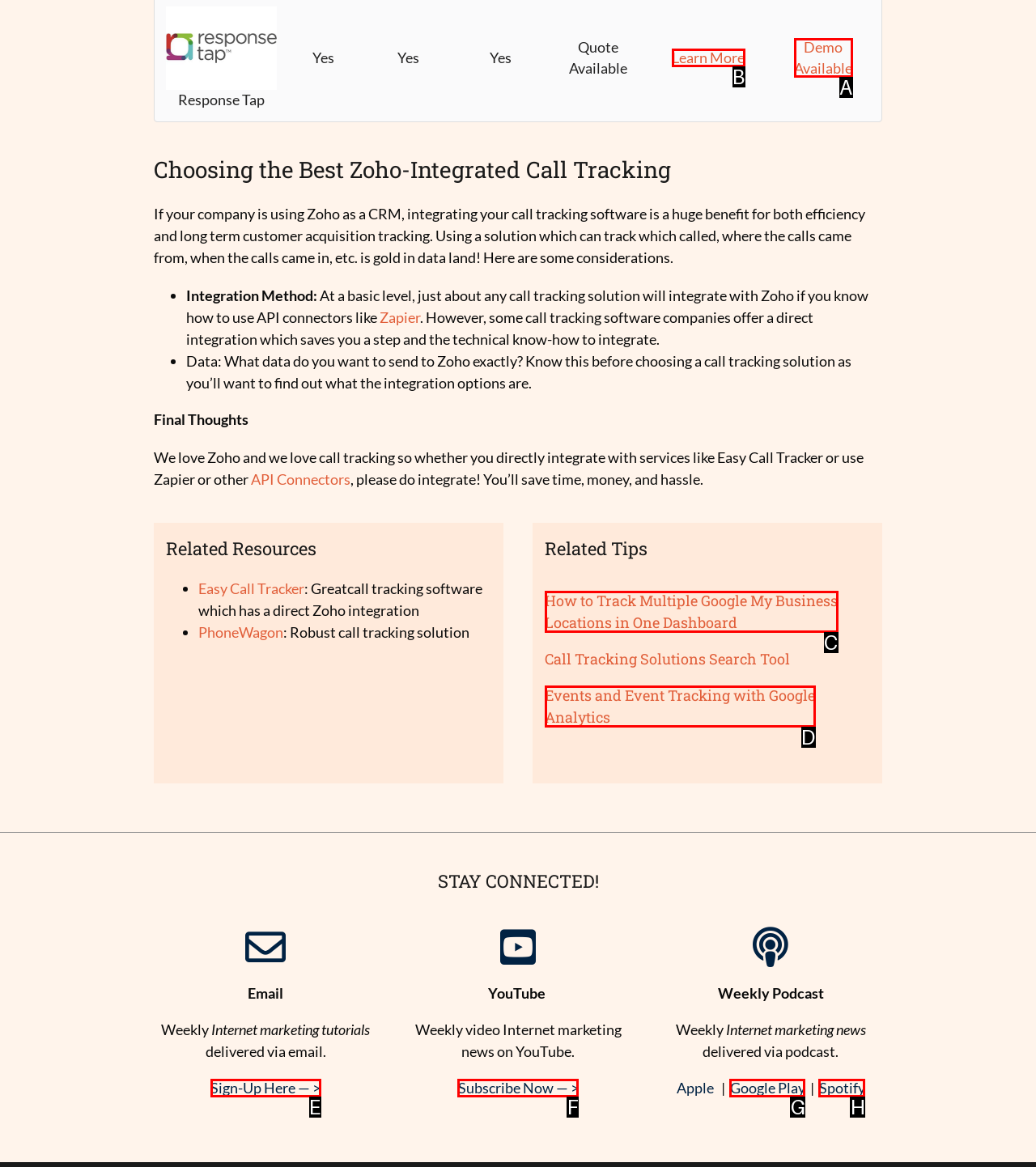Select the correct option from the given choices to perform this task: Click on 'Demo Available'. Provide the letter of that option.

A